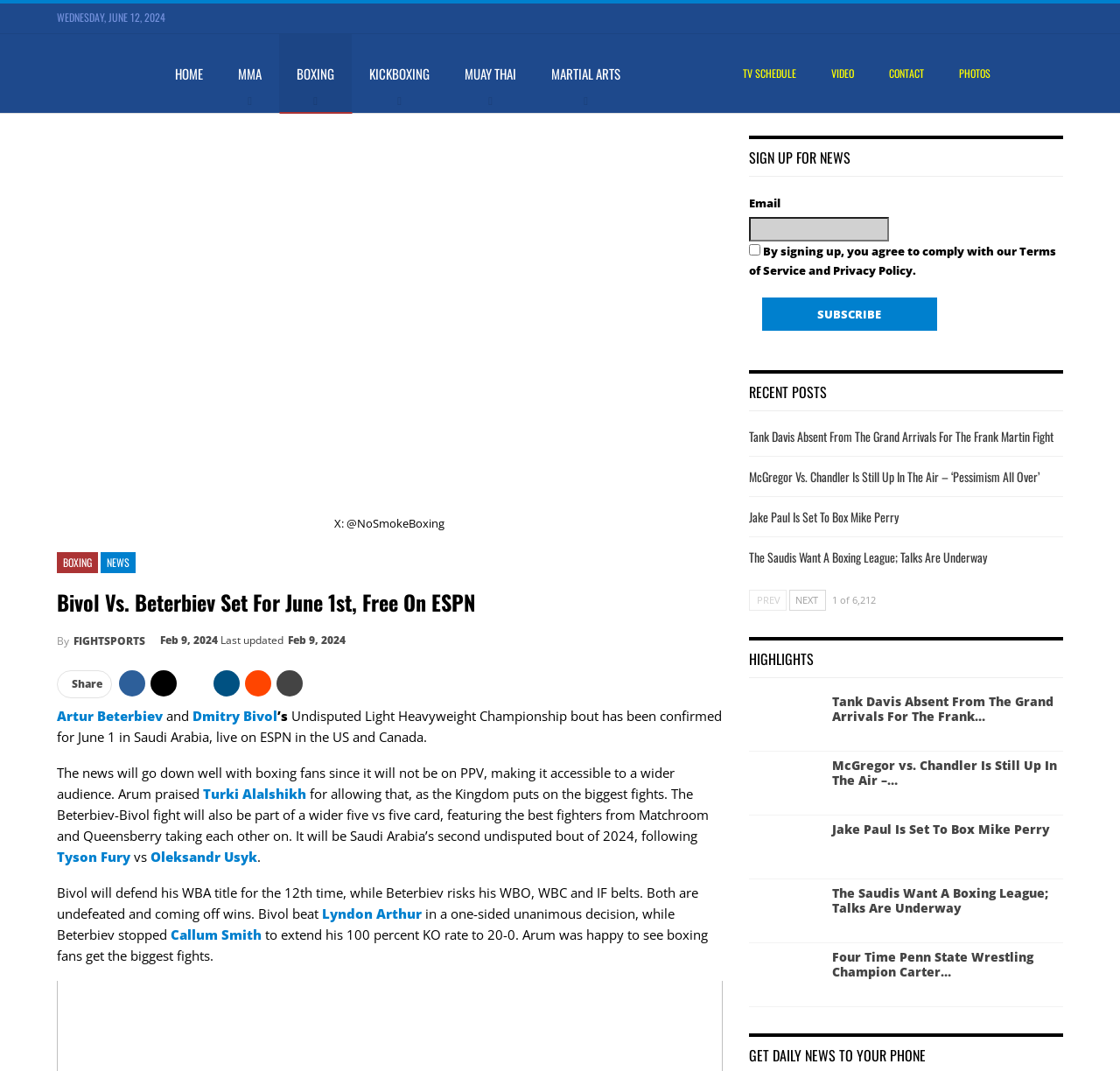Describe every aspect of the webpage in a detailed manner.

This webpage is about a boxing news article, specifically about the upcoming undisputed light heavyweight championship bout between Artur Beterbiev and Dmitry Bivol on June 1 in Saudi Arabia, which will be broadcast live on ESPN. 

At the top of the page, there are social media links to Facebook, Twitter, YouTube, and Instagram. Below these links, there is a horizontal navigation menu with links to various sections of the website, including "HOME", "MMA", "BOXING", "KICKBOXING", "MUAY THAI", "MARTIAL ARTS", "TV SCHEDULE", "VIDEO", "CONTACT", and "PHOTOS". 

The main article is displayed prominently on the page, with a large image above the headline "Bivol vs. Beterbiev Set For June 1st, Free On ESPN". The article text is divided into several paragraphs, discussing the details of the upcoming fight, including the fact that it will not be a pay-per-view event, making it accessible to a wider audience. 

To the right of the article, there is a sidebar with links to related news articles, including "Tank Davis Absent From The Grand Arrivals For The Frank Martin Fight", "McGregor Vs. Chandler Is Still Up In The Air – ‘Pessimism All Over’", and "Jake Paul Is Set To Box Mike Perry". 

Below the article, there is a section for users to sign up for news, with a text box to enter an email address and a checkbox to agree to the terms of service and privacy policy. There is also a "SUBSCRIBE" button. 

Further down the page, there is a section titled "RECENT POSTS" with links to more news articles, and a pagination section with links to previous and next pages, as well as a display of the current page number out of a total of 6,212 pages.